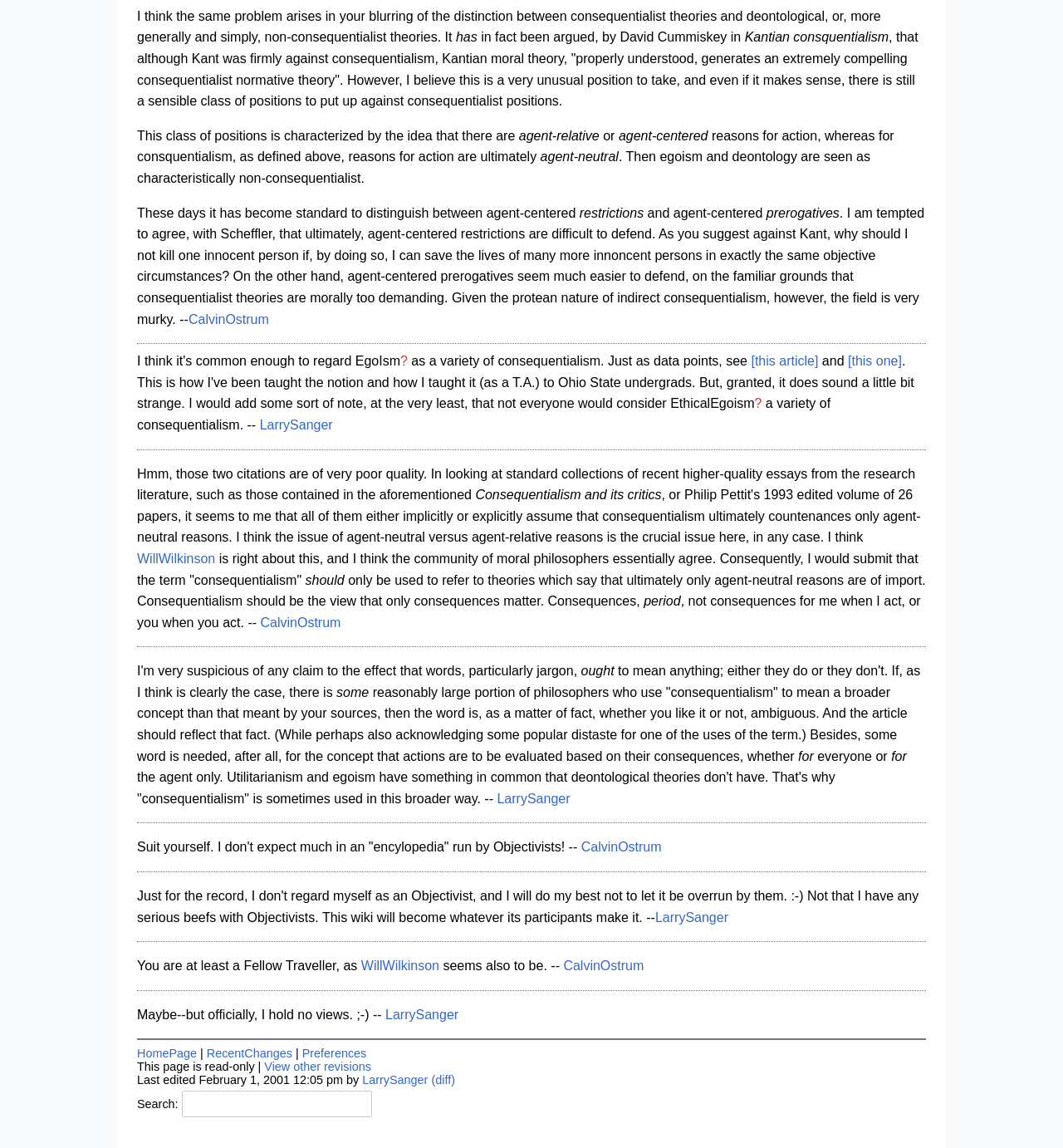Identify the bounding box coordinates of the section to be clicked to complete the task described by the following instruction: "view recent changes". The coordinates should be four float numbers between 0 and 1, formatted as [left, top, right, bottom].

[0.194, 0.911, 0.275, 0.923]